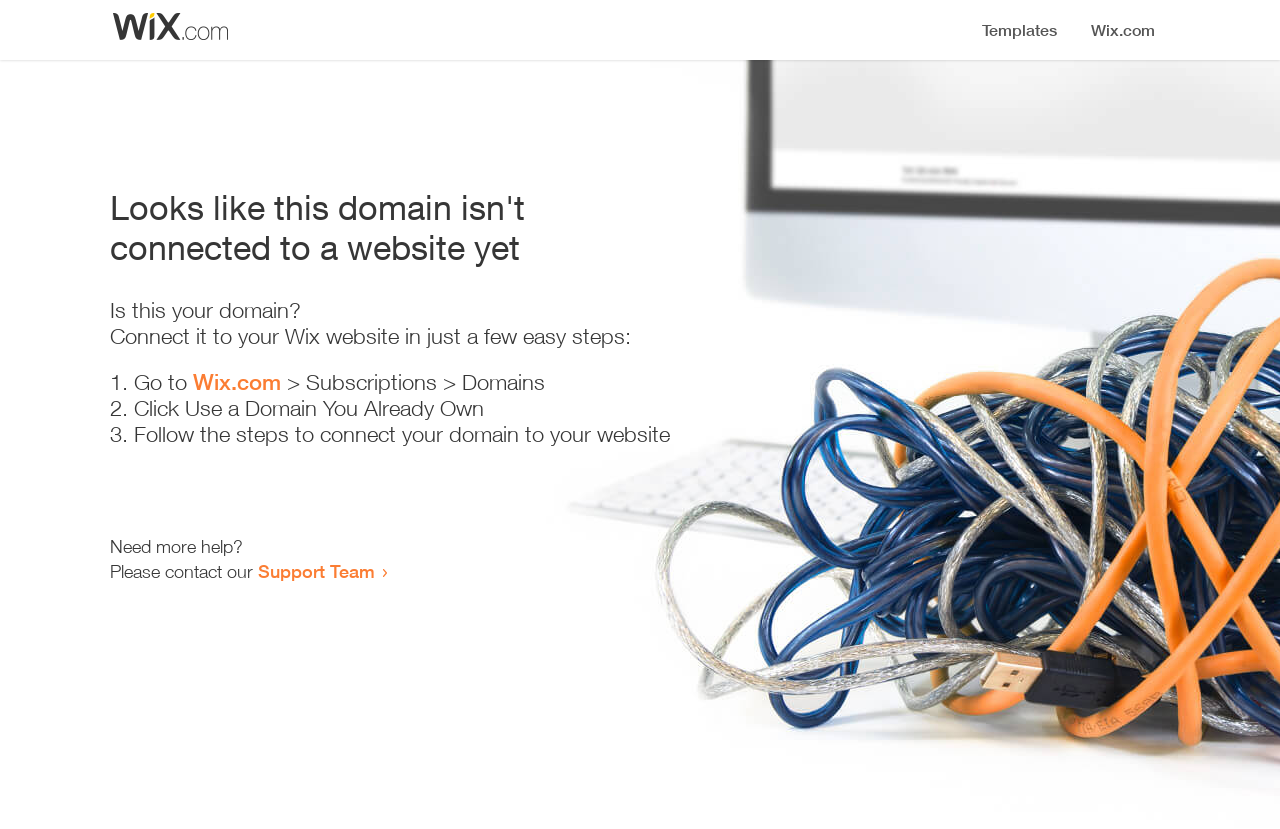Find the bounding box coordinates for the HTML element described in this sentence: "Support Team". Provide the coordinates as four float numbers between 0 and 1, in the format [left, top, right, bottom].

[0.202, 0.676, 0.293, 0.702]